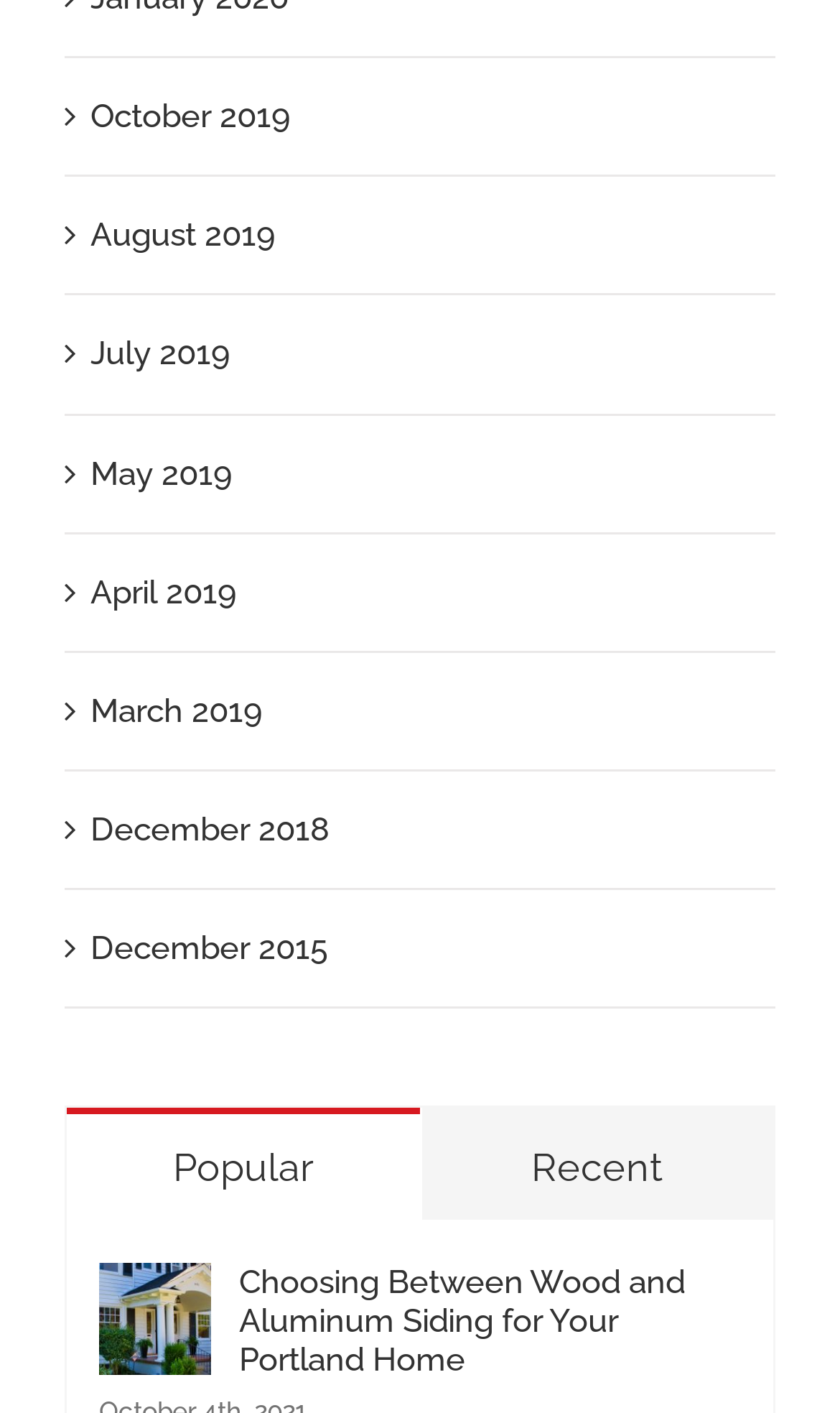What is the earliest month mentioned on the webpage?
We need a detailed and exhaustive answer to the question. Please elaborate.

I looked at the text content of the link elements and found that the earliest month mentioned is December 2015, which is part of the link ' December 2015'.